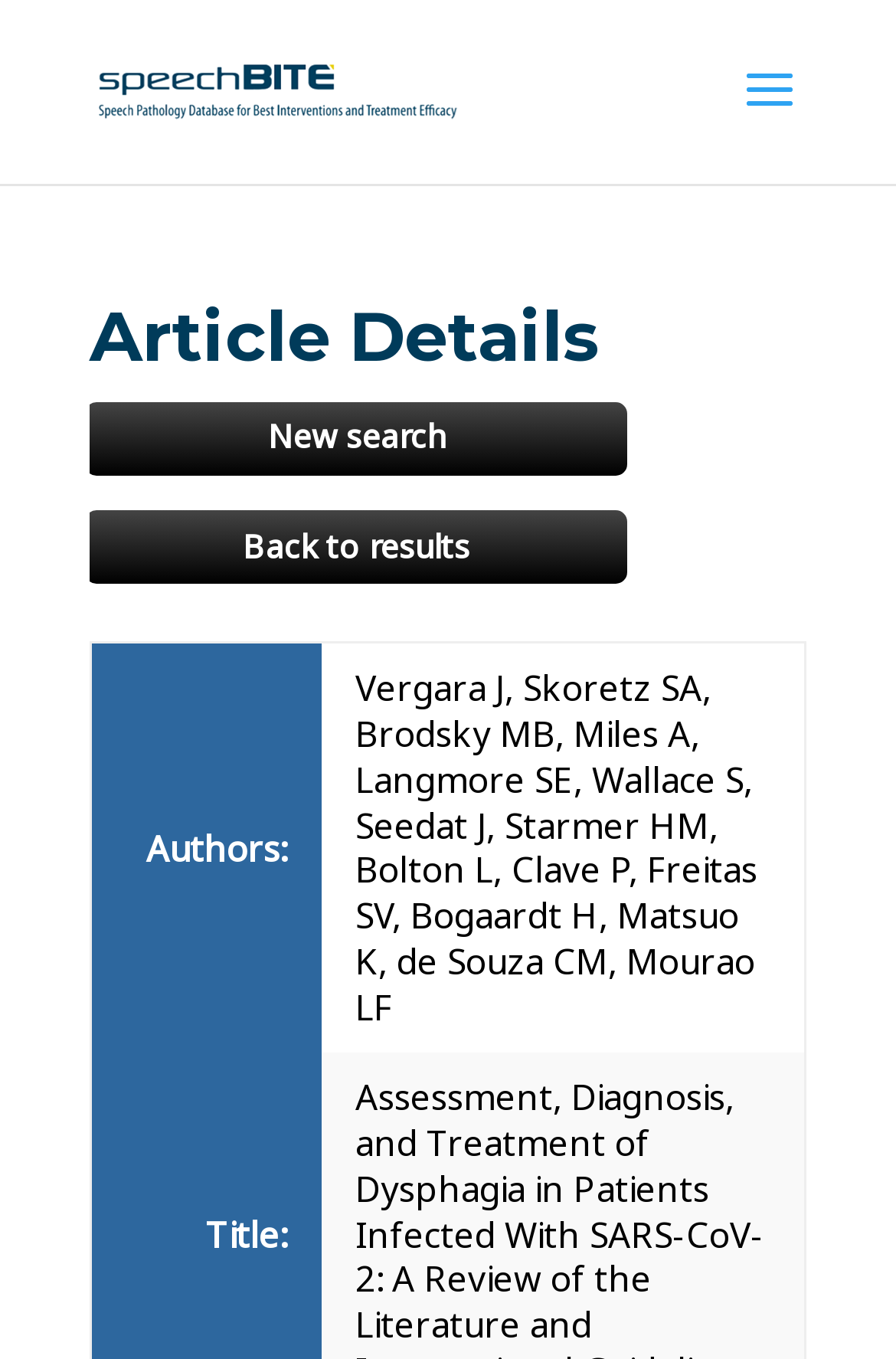Please locate the UI element described by "Back to results" and provide its bounding box coordinates.

[0.095, 0.376, 0.7, 0.43]